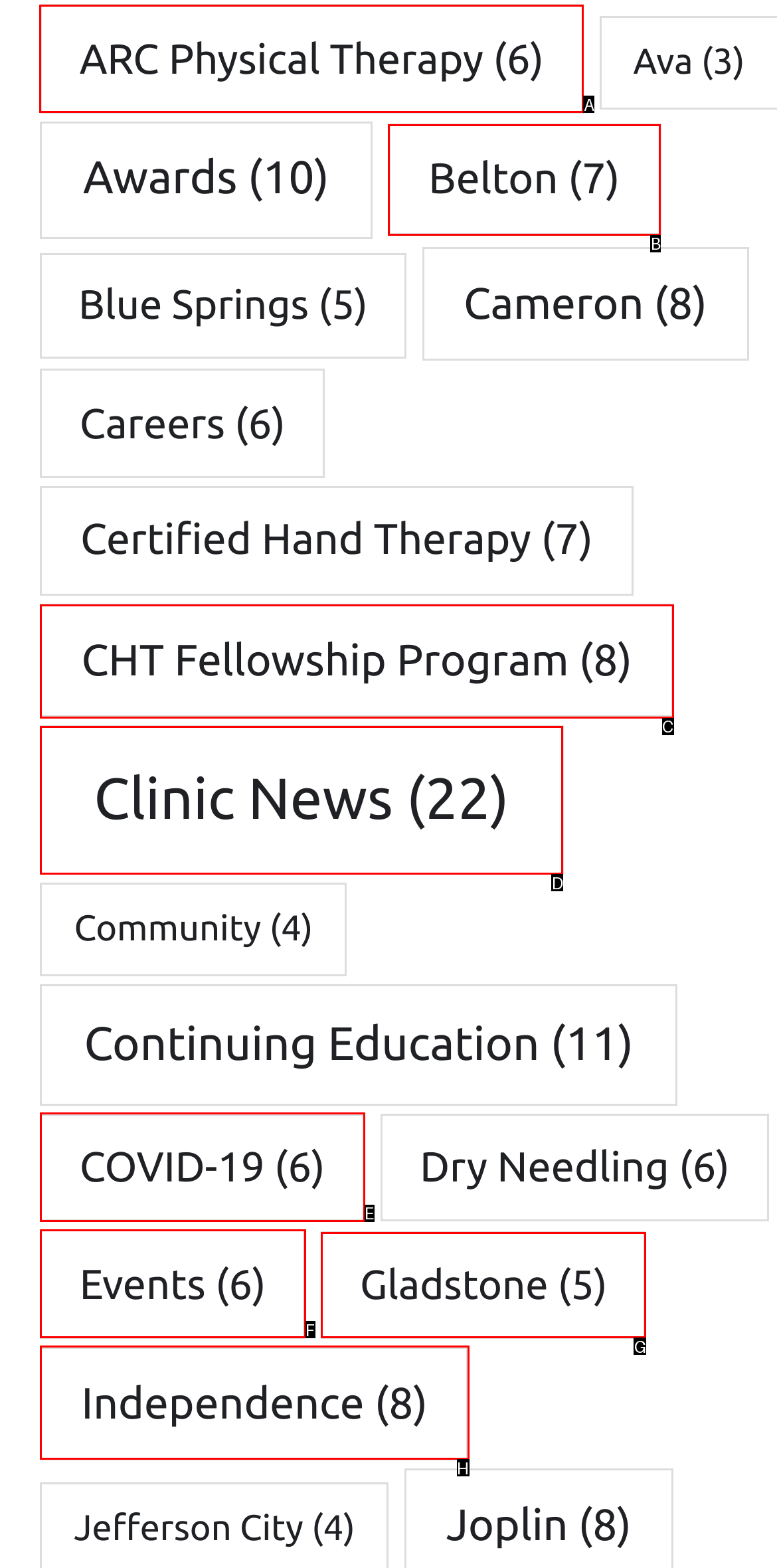Tell me which option I should click to complete the following task: View ARC Physical Therapy Answer with the option's letter from the given choices directly.

A